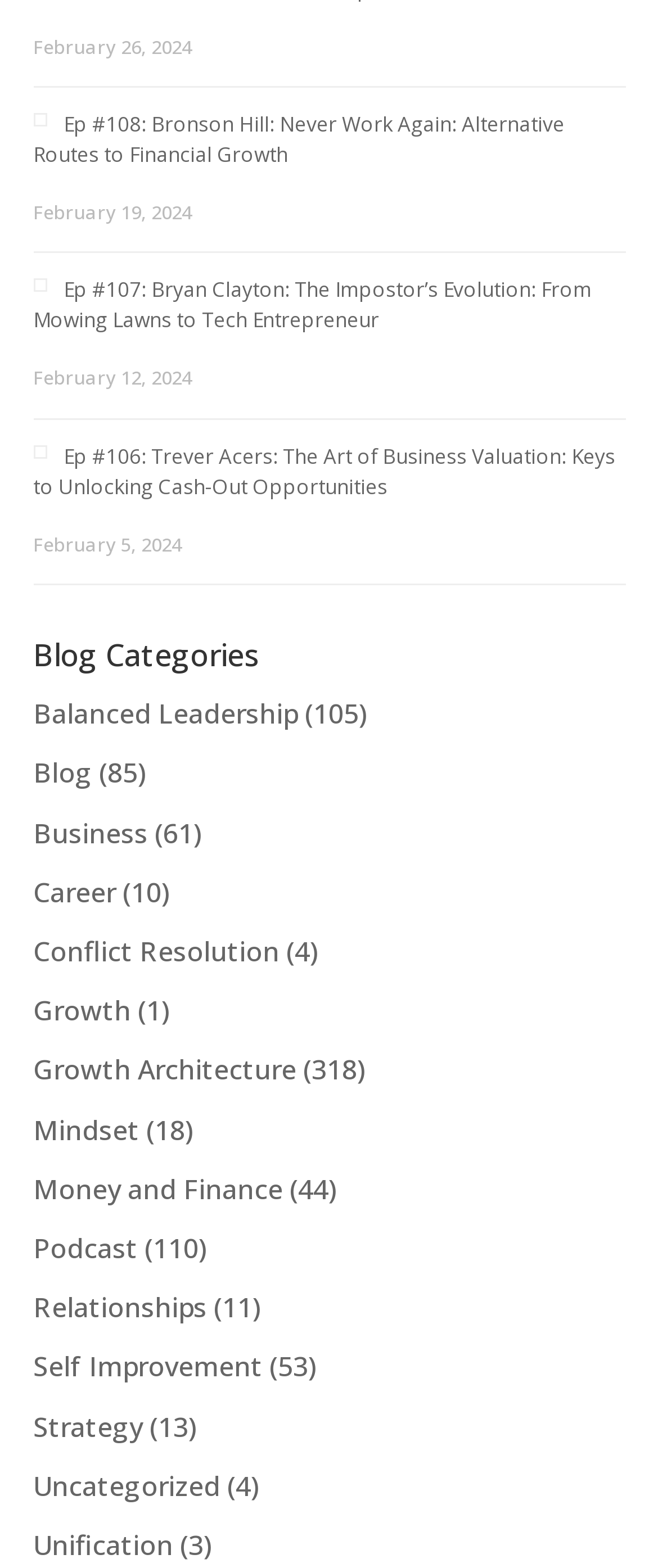Locate the bounding box coordinates of the UI element described by: "Growth Architecture". Provide the coordinates as four float numbers between 0 and 1, formatted as [left, top, right, bottom].

[0.05, 0.671, 0.45, 0.694]